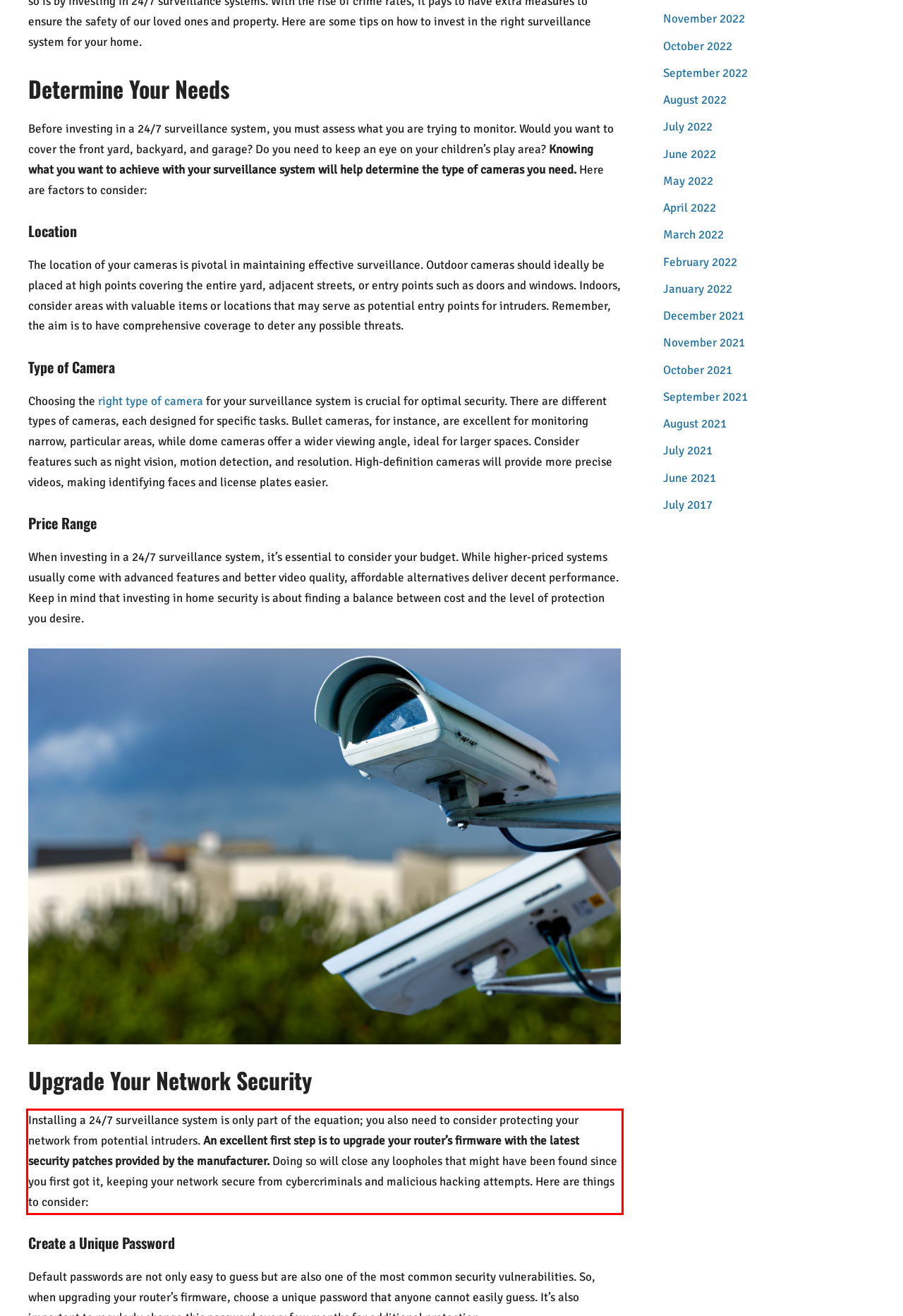Given a screenshot of a webpage, locate the red bounding box and extract the text it encloses.

Installing a 24/7 surveillance system is only part of the equation; you also need to consider protecting your network from potential intruders. An excellent first step is to upgrade your router’s firmware with the latest security patches provided by the manufacturer. Doing so will close any loopholes that might have been found since you first got it, keeping your network secure from cybercriminals and malicious hacking attempts. Here are things to consider: